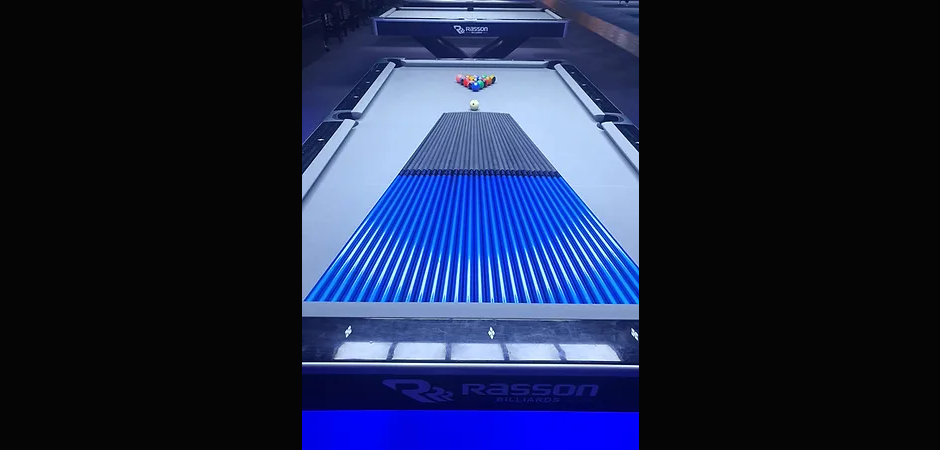Describe every aspect of the image in detail.

The image displays a sleek and modern billiards table prominently featuring the Rasson brand logo. The table is artfully arranged with an array of colorful billiard balls set atop a striking blue and gray geometric pattern on the felt surface. Positioned in the center of the table is the cue ball, awaiting the first shot. The overall ambiance suggests a sophisticated gaming environment, enhanced by stylish lighting that further highlights the table's design. In the background, another billiards table is slightly visible, hinting at a vibrant, social space dedicated to billiards enthusiasts.